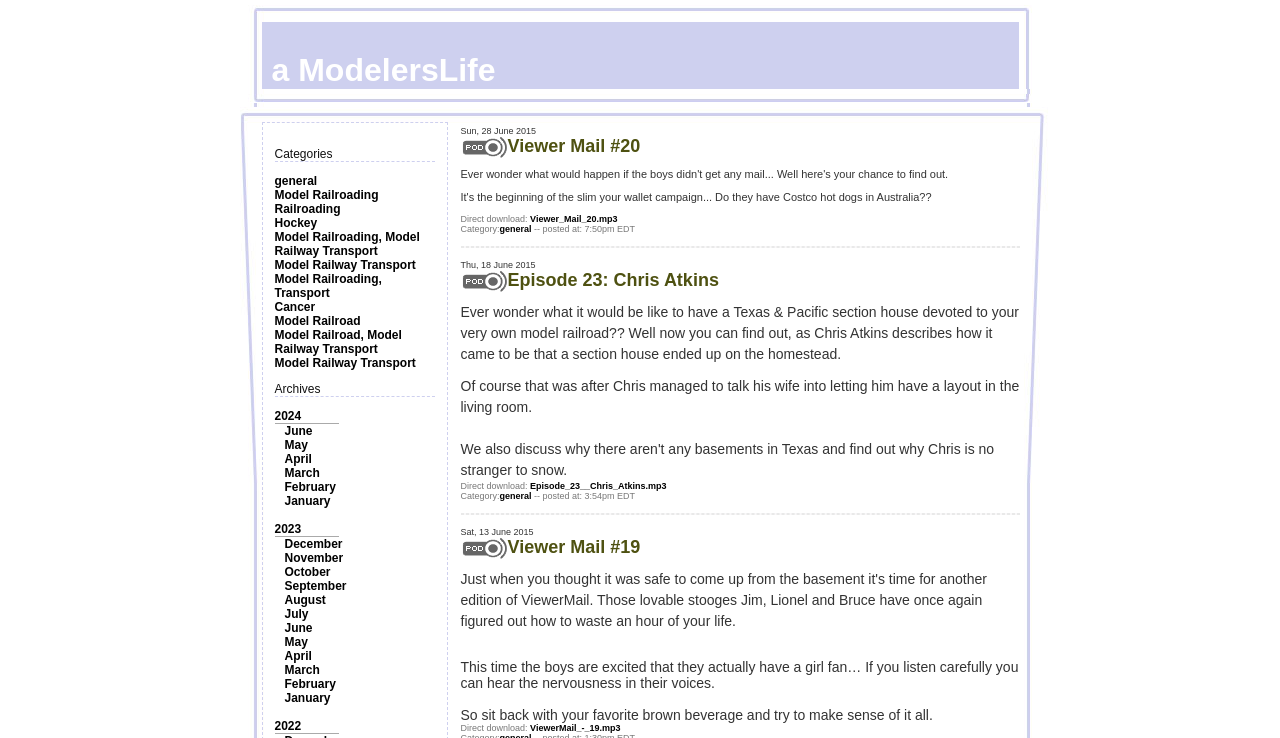Please identify the bounding box coordinates of the clickable element to fulfill the following instruction: "Click on the 'general' category". The coordinates should be four float numbers between 0 and 1, i.e., [left, top, right, bottom].

[0.214, 0.236, 0.248, 0.255]